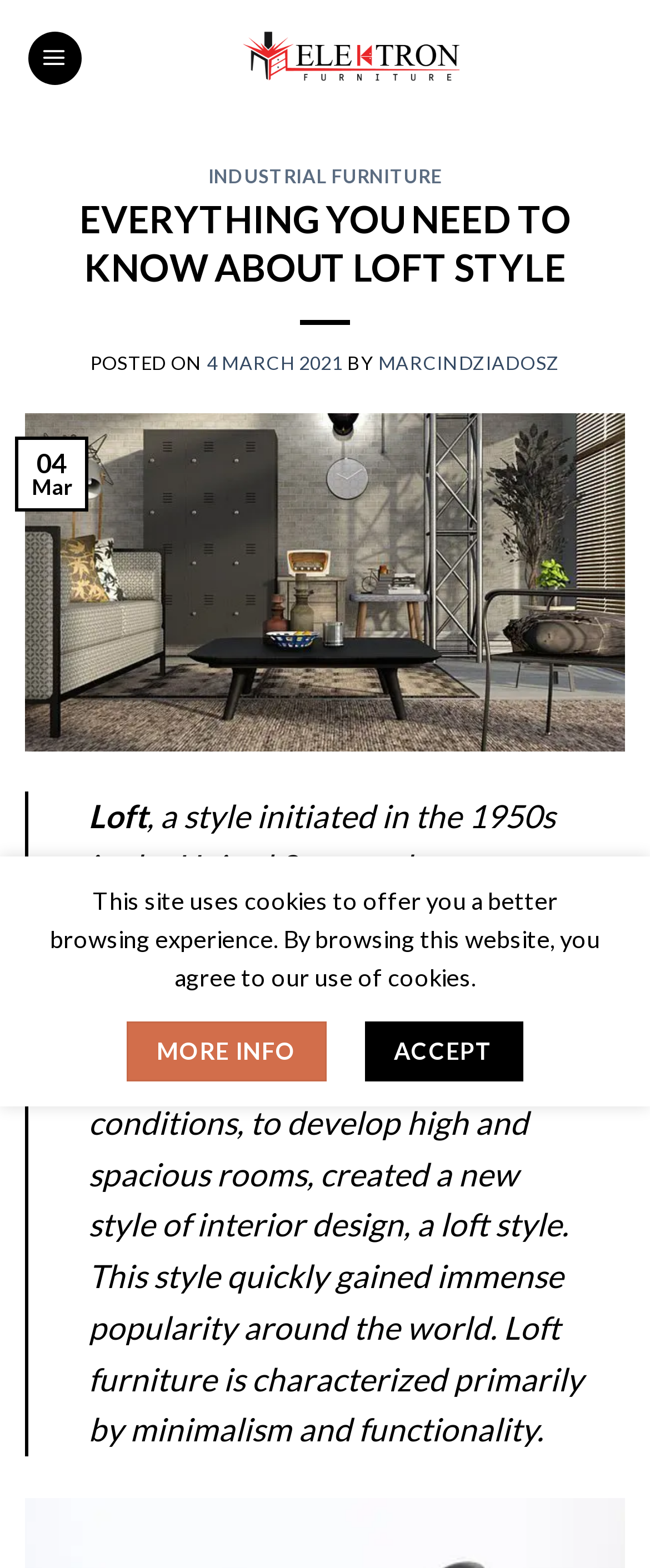Determine and generate the text content of the webpage's headline.

EVERYTHING YOU NEED TO KNOW ABOUT LOFT STYLE